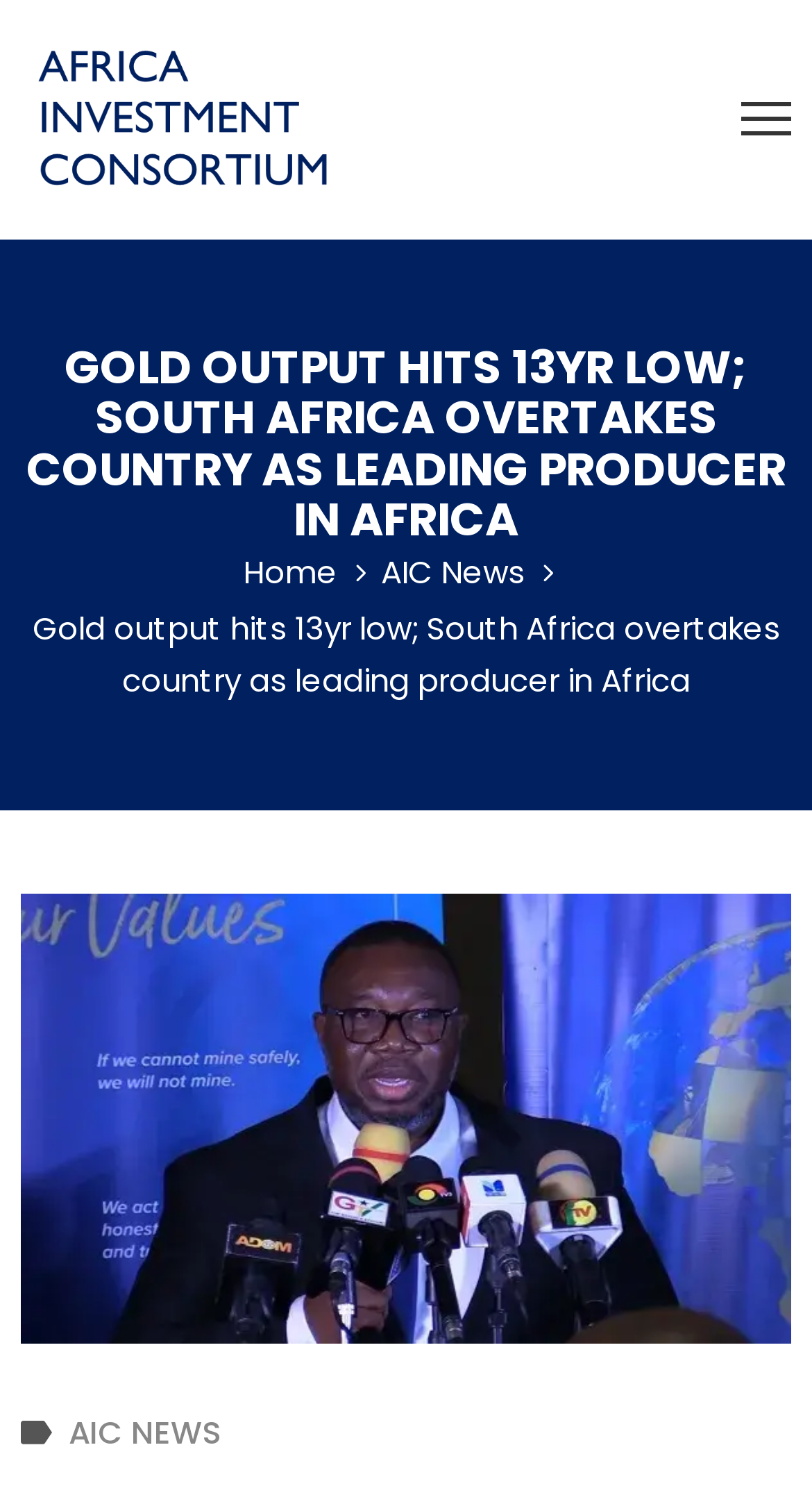Offer a meticulous description of the webpage's structure and content.

The webpage appears to be a news article or blog post discussing the decline of gold output in Ghana. At the top of the page, there is a heading that reads "GOLD OUTPUT HITS 13YR LOW; SOUTH AFRICA OVERTAKES COUNTRY AS LEADING PRODUCER IN AFRICA" in a prominent font size. Below the heading, there is a brief summary or title that reiterates the main topic of the article.

On the top-left corner of the page, there is a link to "Africa Investment Consortium" accompanied by an image with the same name. The link and image are positioned closely together, suggesting they are related.

To the right of the heading, there are three links: "Home", "AIC News", and another instance of "AIC NEWS" (with different capitalization). These links are arranged horizontally, with "Home" on the left and "AIC News" on the right.

At the bottom-right corner of the page, there is a button with no text label. Above the button, there is a link with a font icon (represented by "\uf00d"), which may indicate a social media or sharing option.

On the lower half of the page, there is an iframe containing a chatbot, which takes up about a quarter of the page's width.

Overall, the webpage appears to be a news article or blog post with a focus on gold output in Ghana, accompanied by various navigation links and a chatbot feature.